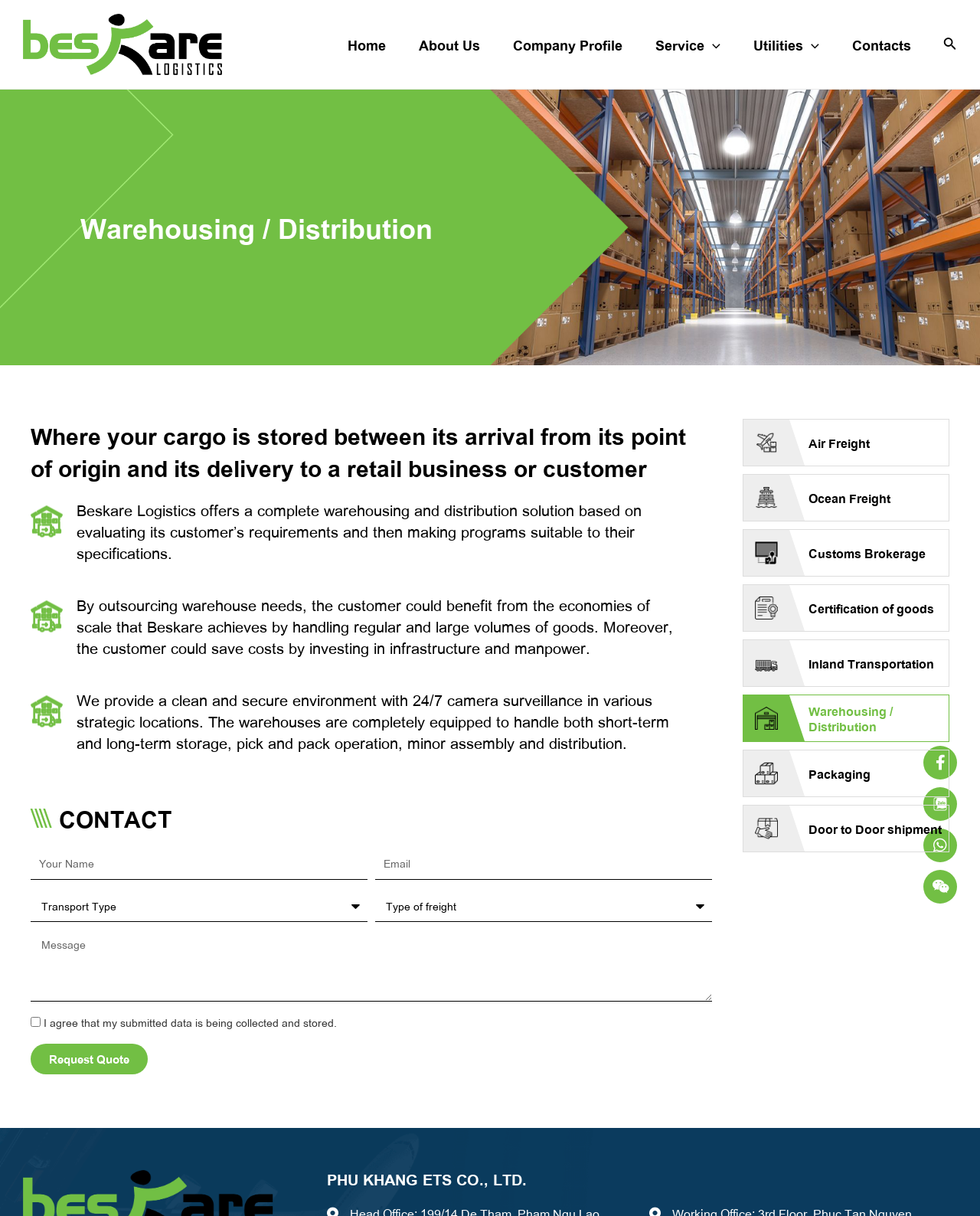Create a detailed narrative of the webpage’s visual and textual elements.

The webpage is about Beskare Logistics, a company that provides warehousing and distribution services. At the top left corner, there is a logo of Beskare Logistics, accompanied by a link to the company's homepage. Next to the logo, there is a navigation menu with links to various pages, including "Home", "About Us", "Company Profile", "Service Menu", "Utilities Menu", and "Contacts".

Below the navigation menu, there is a heading that reads "Warehousing / Distribution" in a prominent font. This is followed by a series of headings that describe the company's warehousing and distribution services, including the benefits of outsourcing warehouse needs, the security features of their warehouses, and the types of services they offer.

On the right side of the page, there is a contact form with fields for "Your Name", "Email", and "Message", as well as a checkbox to agree to the collection and storage of submitted data. Below the contact form, there is a button to "Request Quote" and an alternative option to submit a request.

Further down the page, there are links to various services offered by Beskare Logistics, including "Air Freight", "Ocean Freight", "Customs Brokerage", and more. At the bottom right corner of the page, there are social media links to Facebook, WhatsApp, and Weixin. Finally, there is a footer with the company name "PHU KHANG ETS CO., LTD."